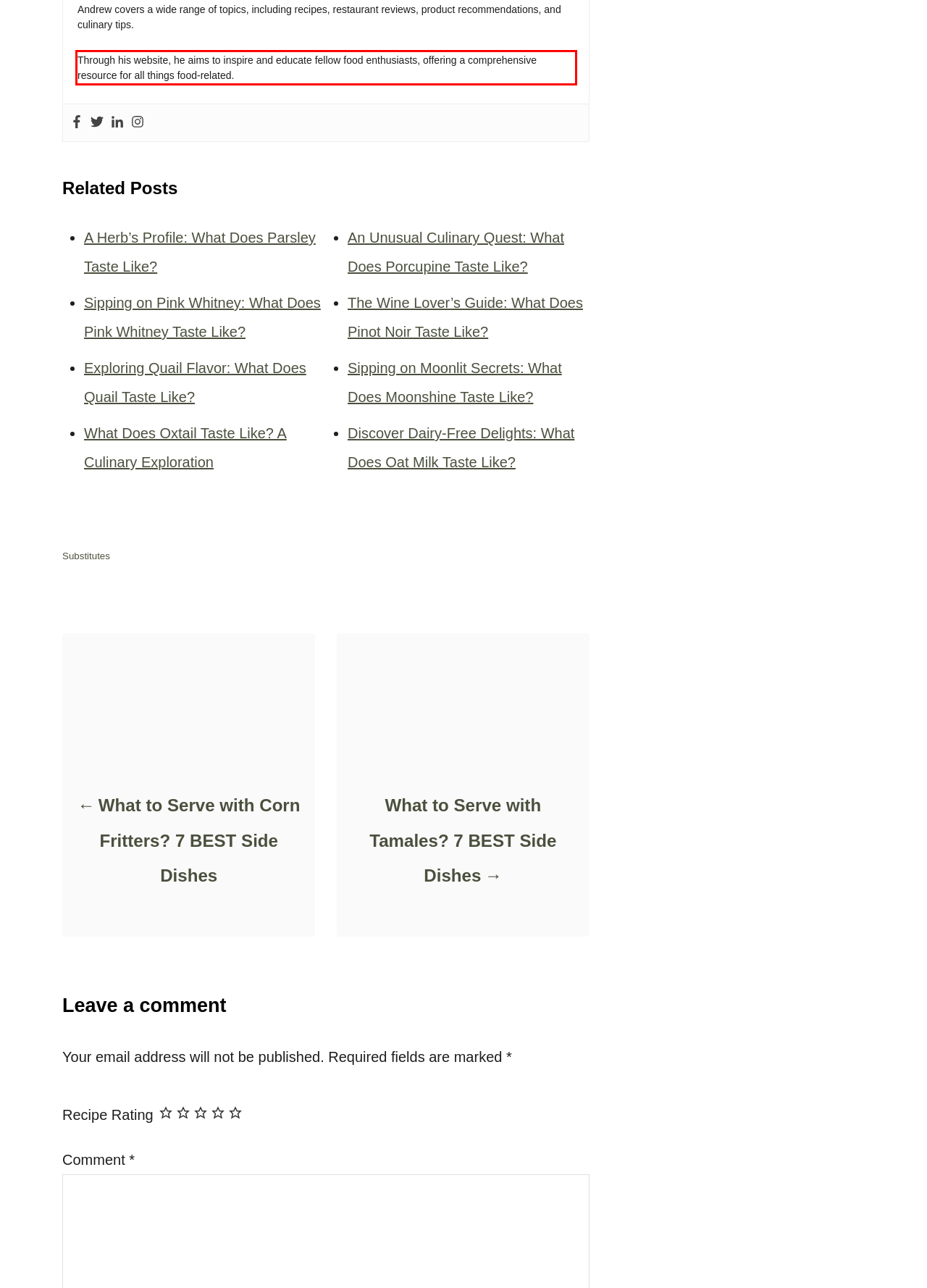Please identify and extract the text from the UI element that is surrounded by a red bounding box in the provided webpage screenshot.

Through his website, he aims to inspire and educate fellow food enthusiasts, offering a comprehensive resource for all things food-related.